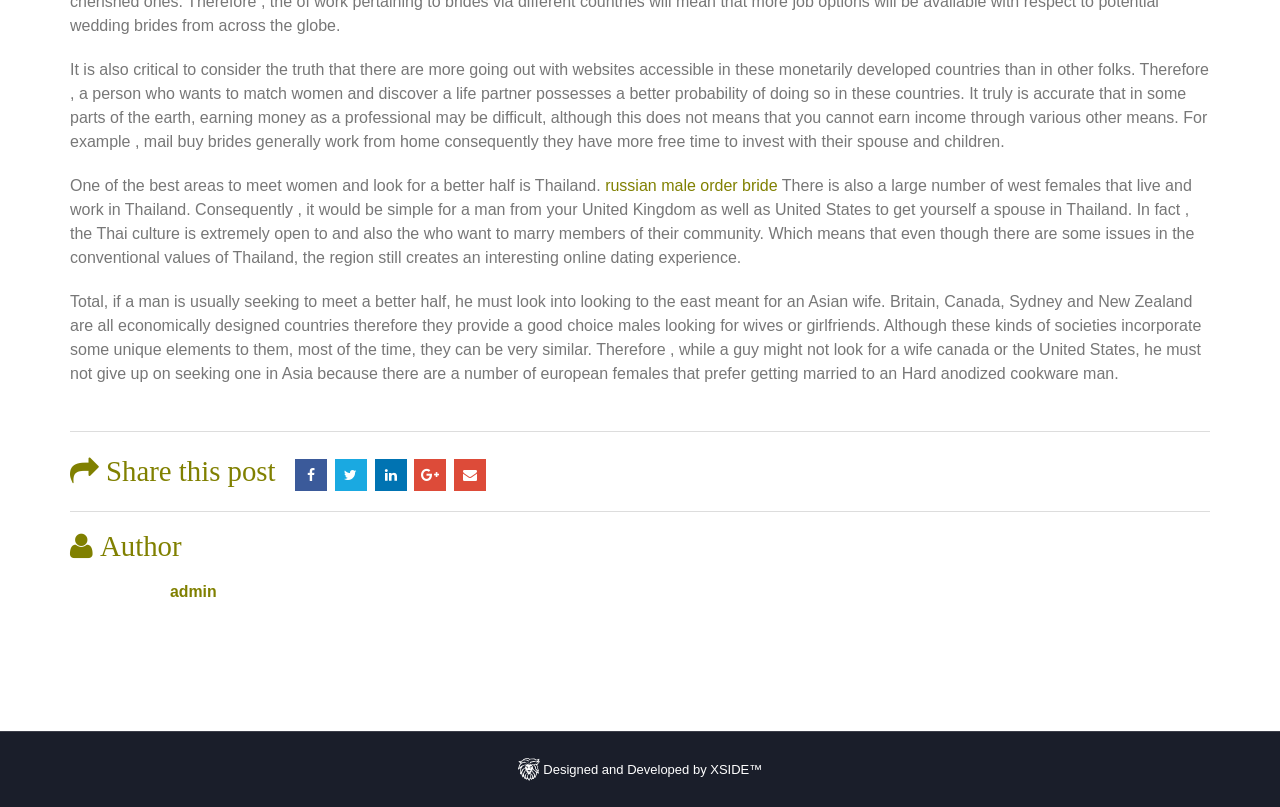Given the description of the UI element: "Google +", predict the bounding box coordinates in the form of [left, top, right, bottom], with each value being a float between 0 and 1.

[0.324, 0.569, 0.349, 0.608]